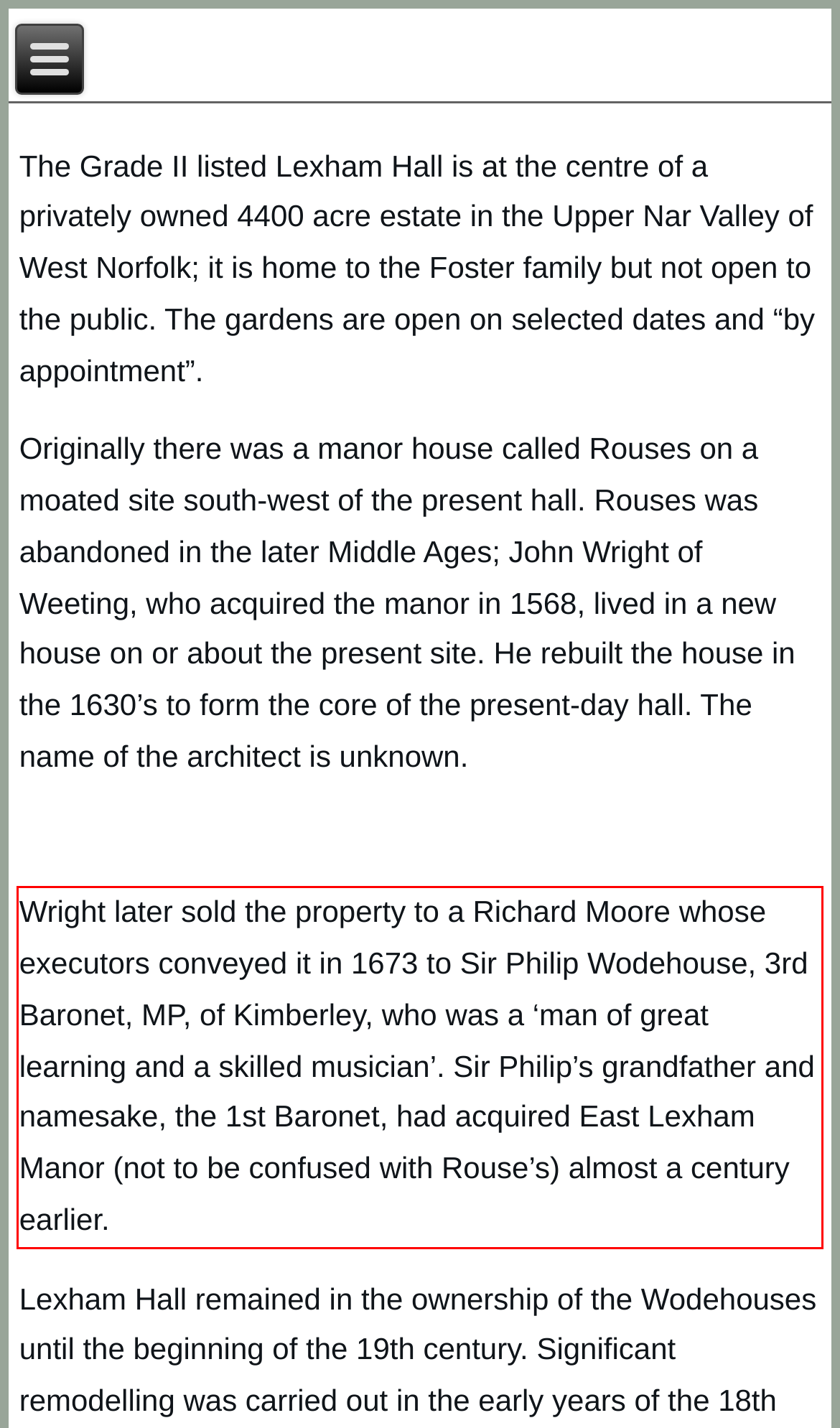From the given screenshot of a webpage, identify the red bounding box and extract the text content within it.

Wright later sold the property to a Richard Moore whose executors conveyed it in 1673 to Sir Philip Wodehouse, 3rd Baronet, MP, of Kimberley, who was a ‘man of great learning and a skilled musician’. Sir Philip’s grandfather and namesake, the 1st Baronet, had acquired East Lexham Manor (not to be confused with Rouse’s) almost a century earlier.